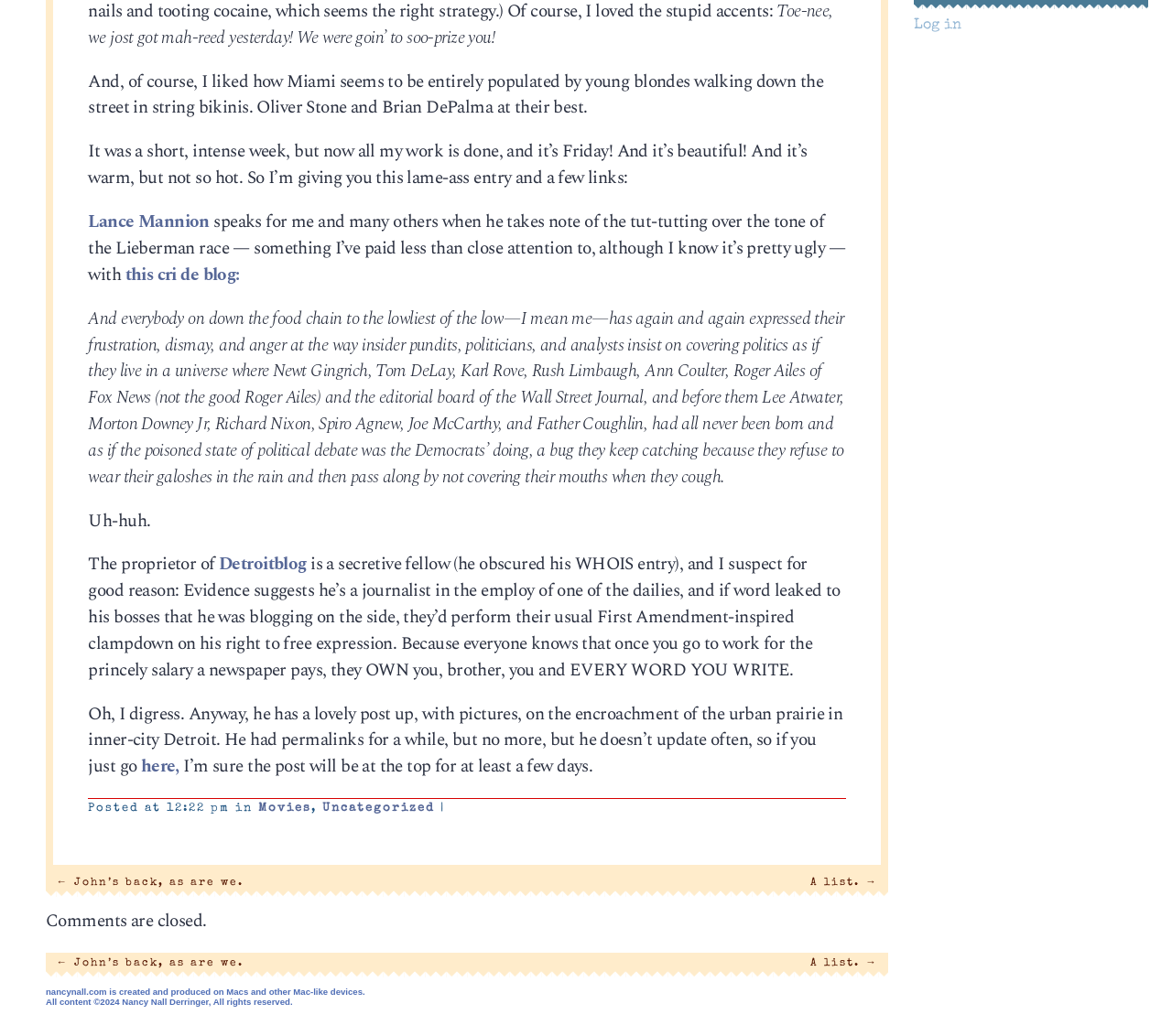Please determine the bounding box coordinates for the element with the description: "Uncategorized".

[0.275, 0.775, 0.371, 0.786]